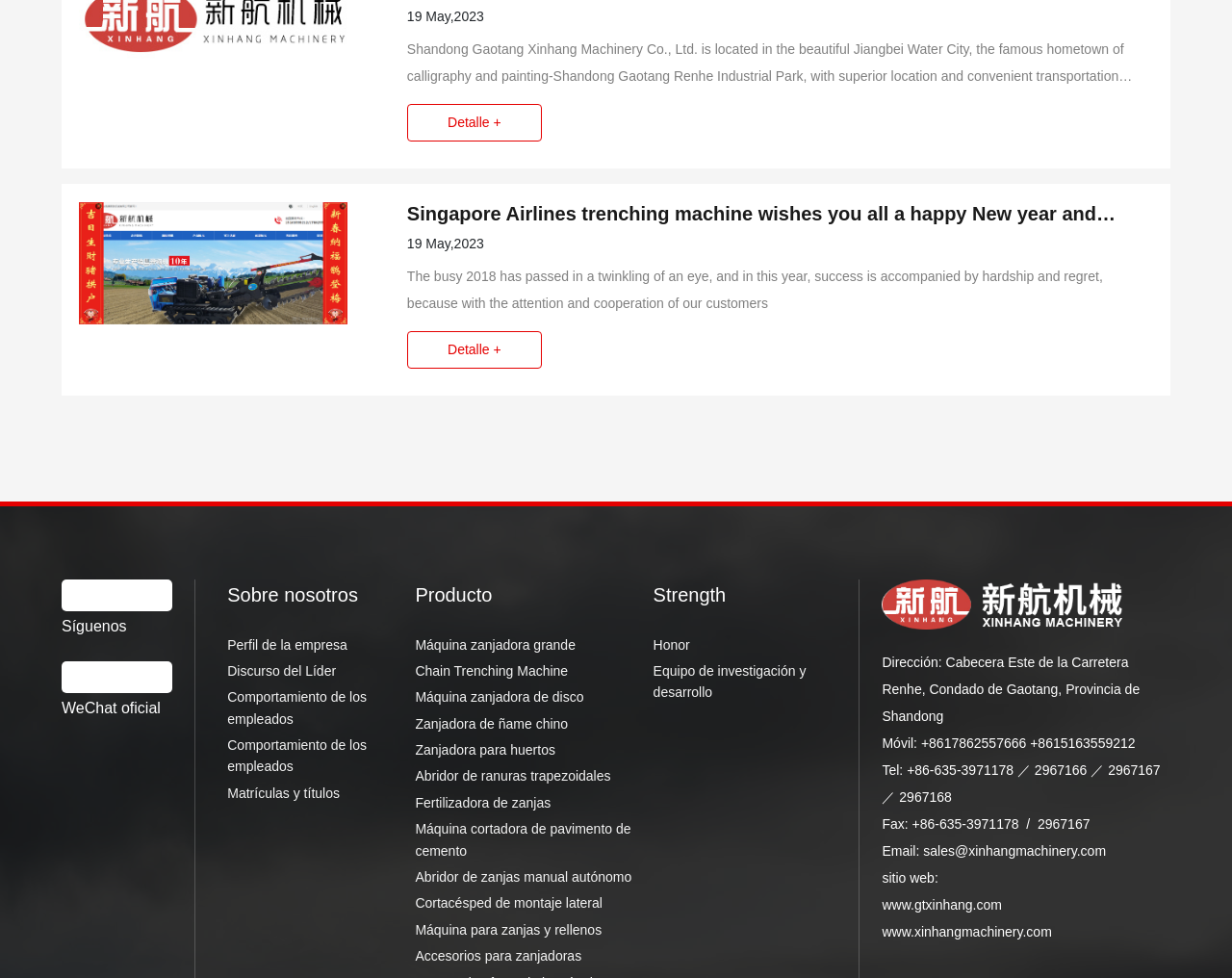Please determine the bounding box coordinates of the area that needs to be clicked to complete this task: 'Contact the company via phone'. The coordinates must be four float numbers between 0 and 1, formatted as [left, top, right, bottom].

[0.736, 0.779, 0.823, 0.795]